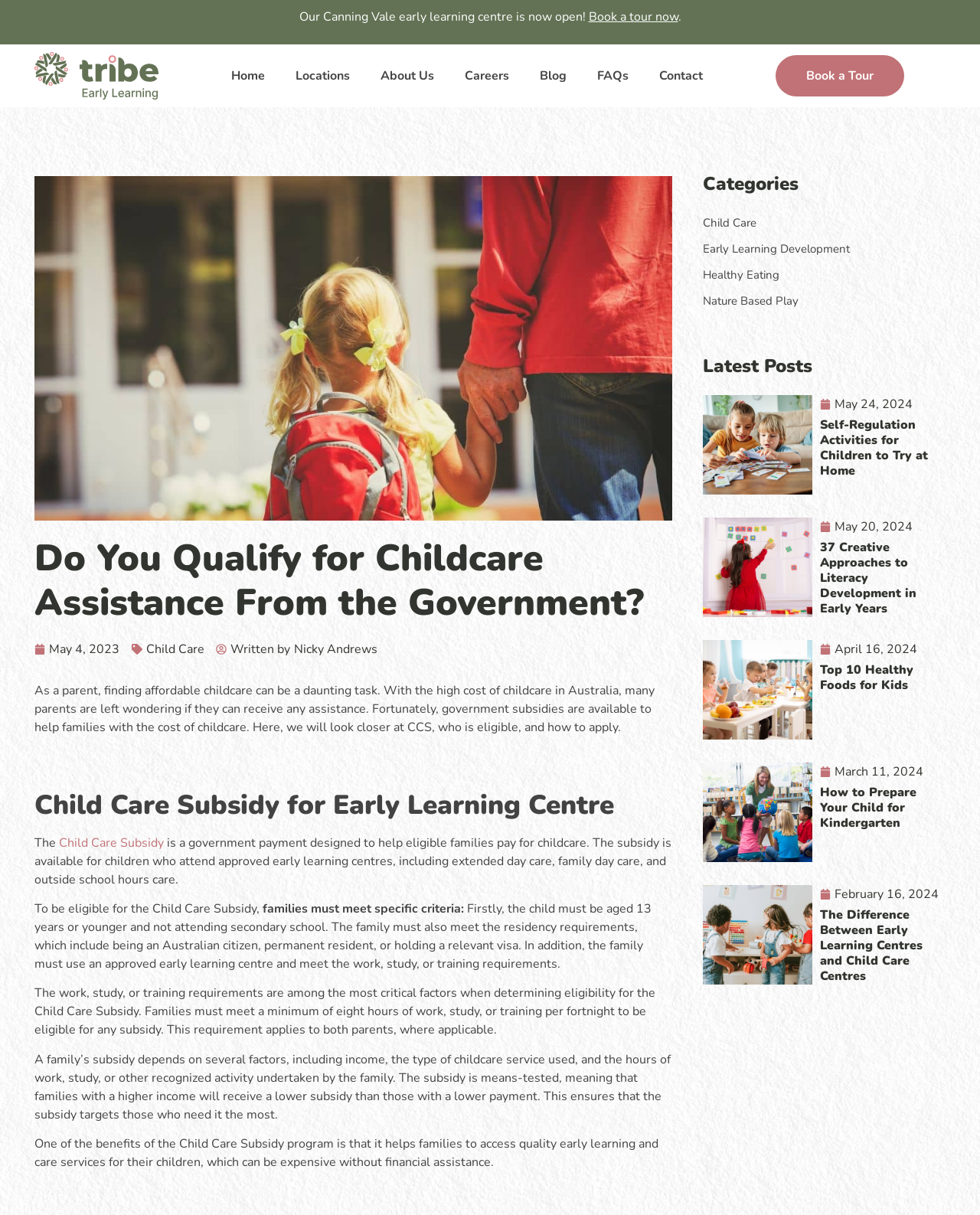Identify the bounding box coordinates for the UI element described as follows: Book a tour now. Use the format (top-left x, top-left y, bottom-right x, bottom-right y) and ensure all values are floating point numbers between 0 and 1.

[0.6, 0.007, 0.692, 0.021]